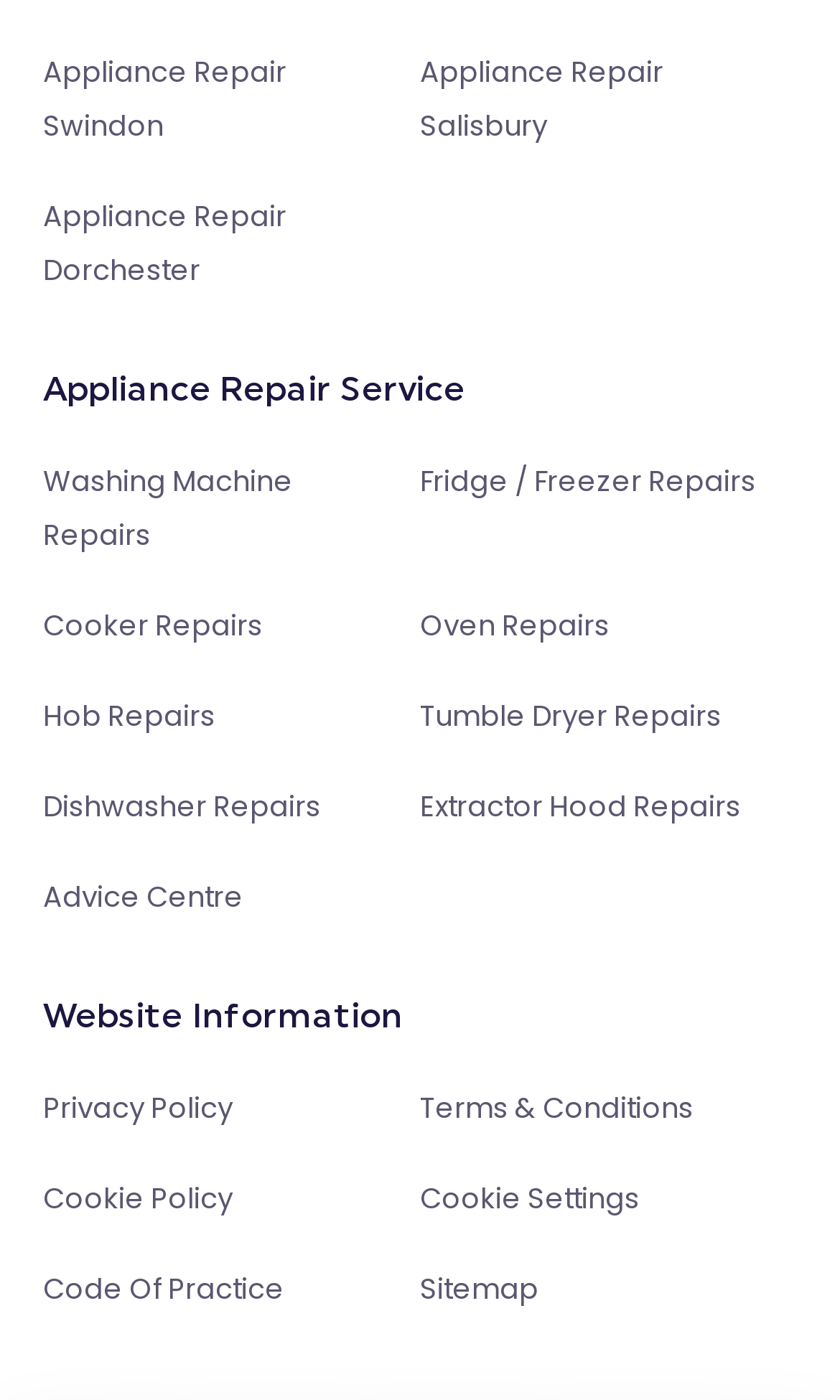How many appliance repair services are listed?
Look at the image and construct a detailed response to the question.

I counted the number of links related to appliance repair services, including Washing Machine Repairs, Fridge / Freezer Repairs, Cooker Repairs, and others, and found a total of 12 services listed.